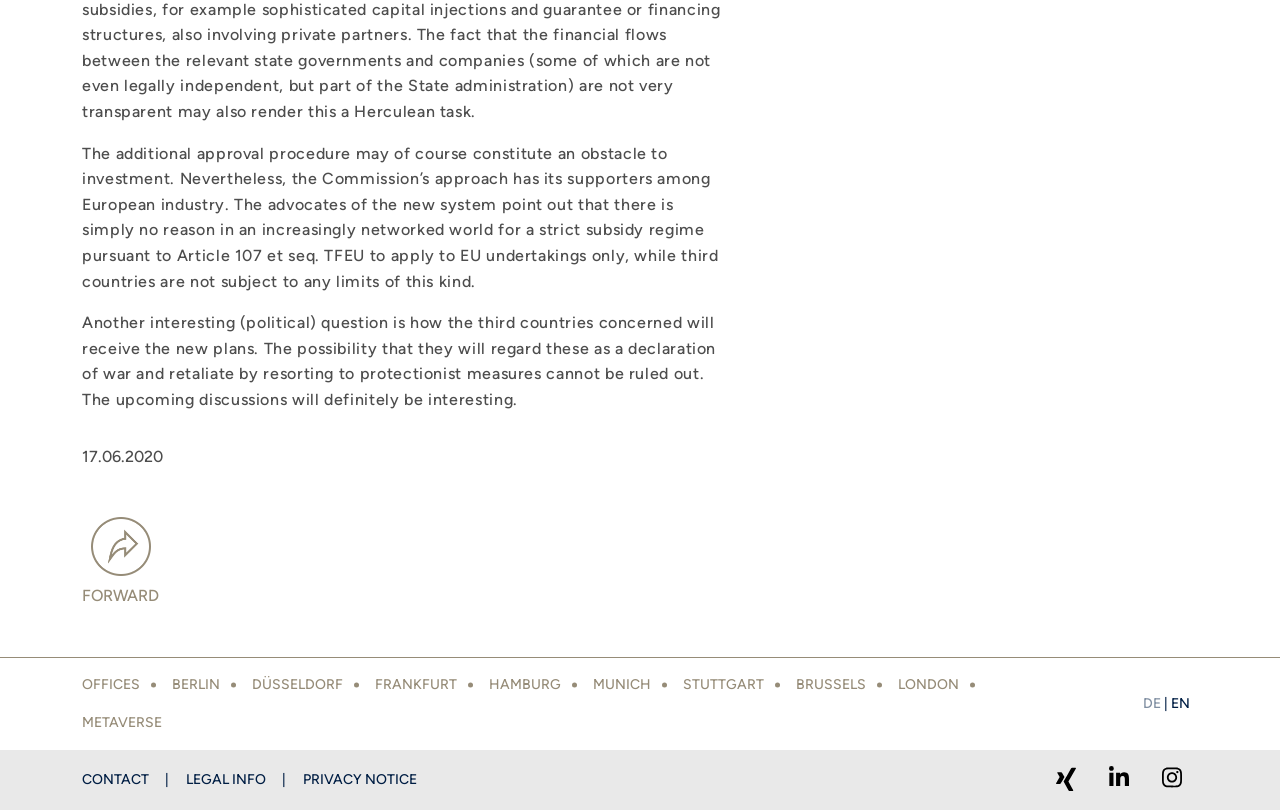Answer the question below with a single word or a brief phrase: 
What is the last link in the footer section?

PRIVACY NOTICE